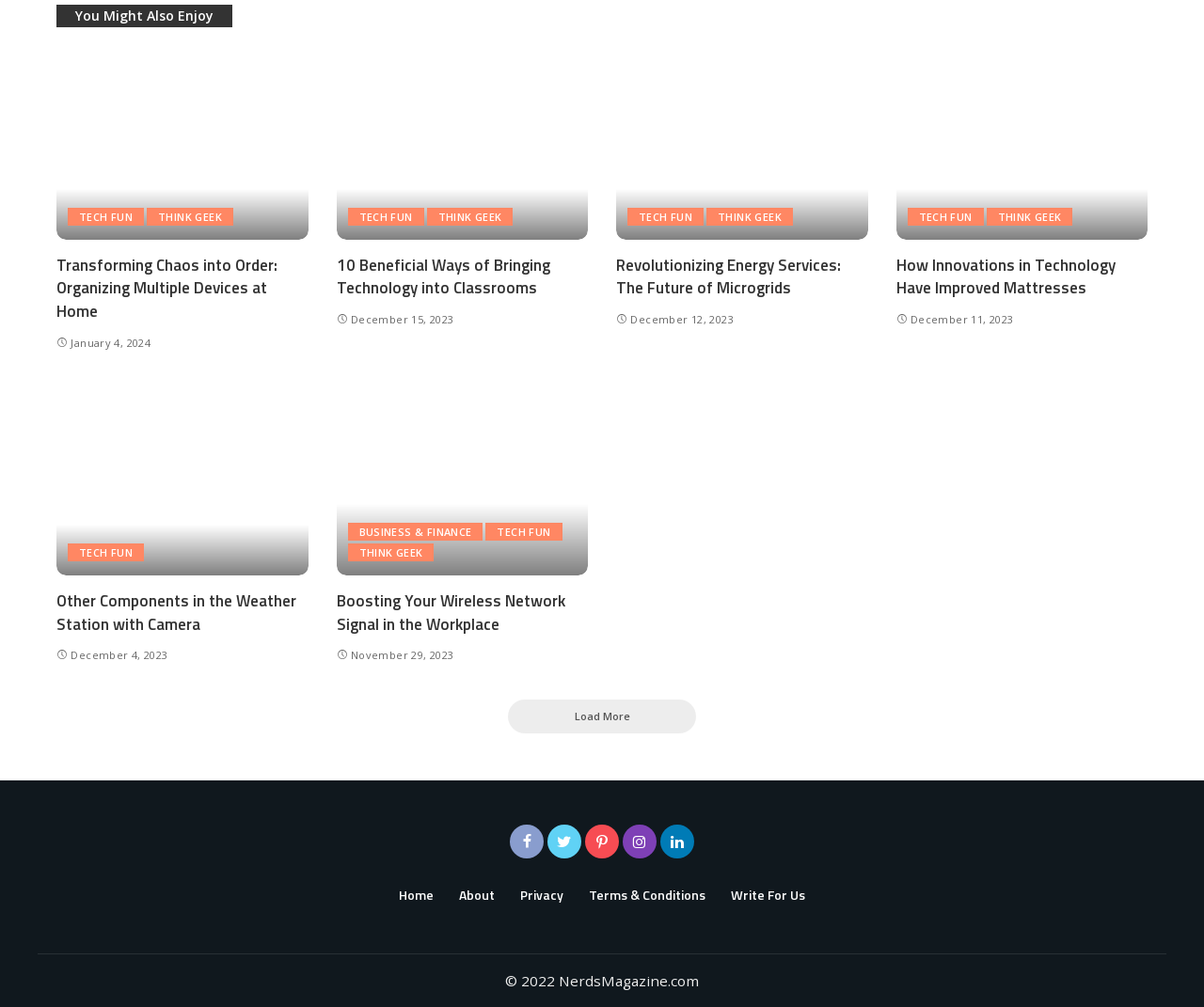Pinpoint the bounding box coordinates of the element to be clicked to execute the instruction: "Go to 'About' page".

[0.372, 0.878, 0.42, 0.9]